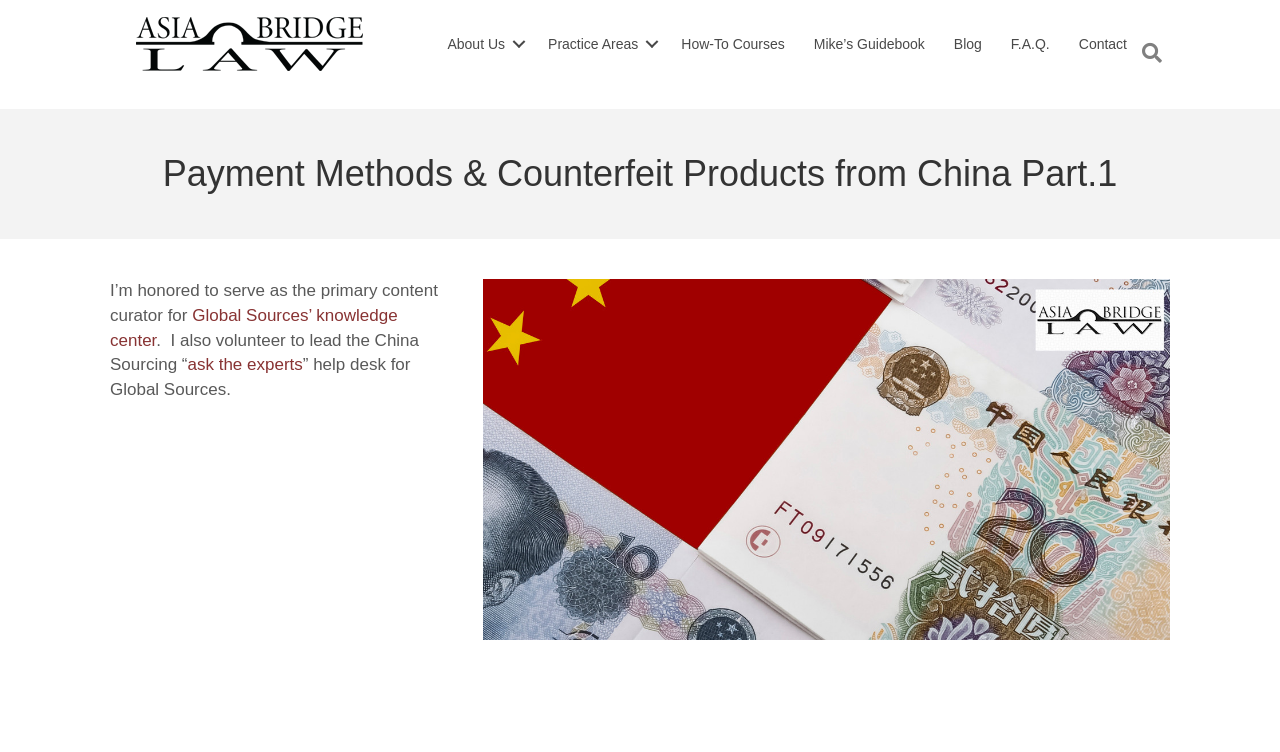Locate the bounding box coordinates of the item that should be clicked to fulfill the instruction: "Check the 'Mike’s Guidebook'".

[0.625, 0.027, 0.733, 0.091]